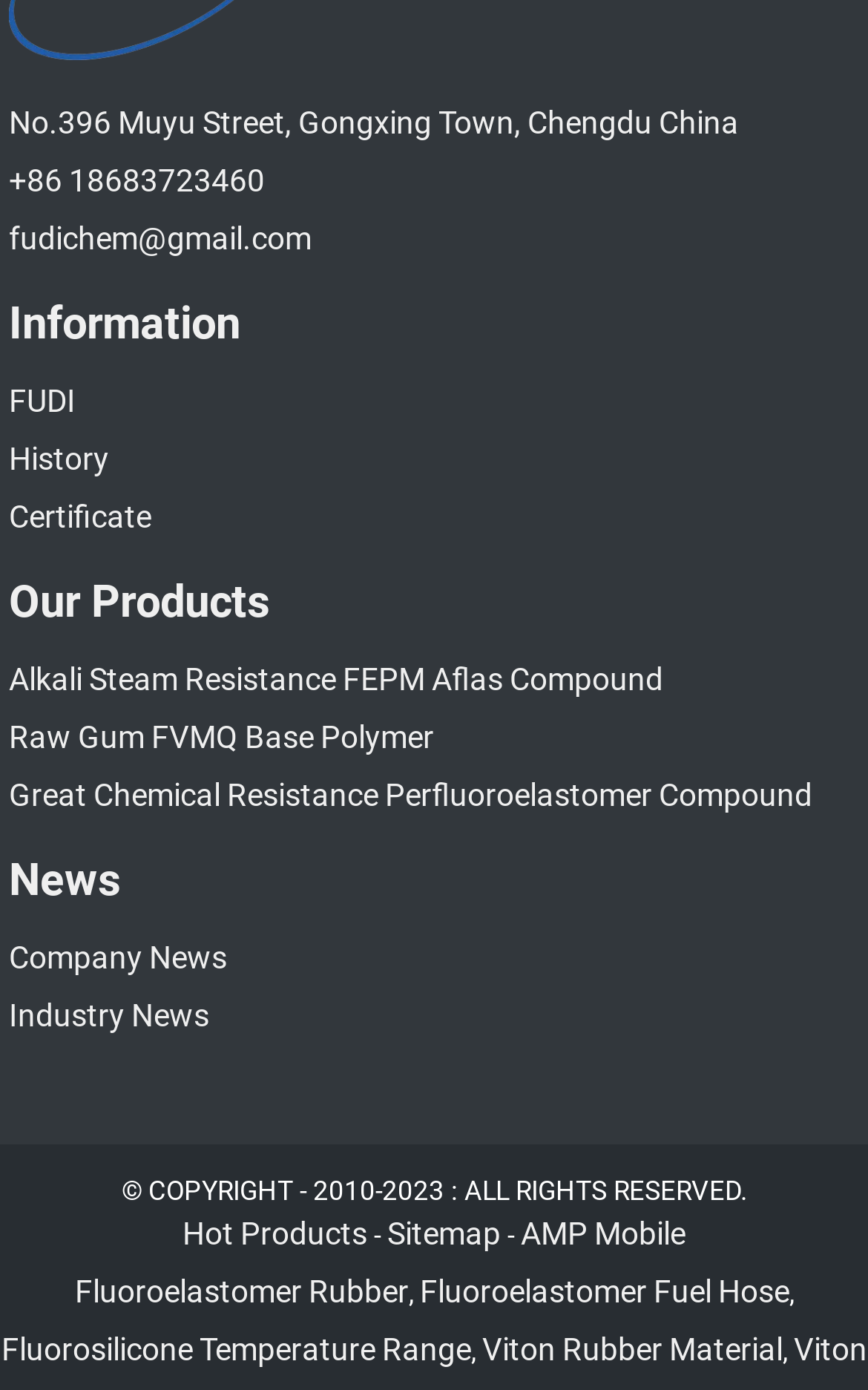Determine the bounding box coordinates of the clickable region to follow the instruction: "View company information".

[0.01, 0.216, 0.99, 0.248]